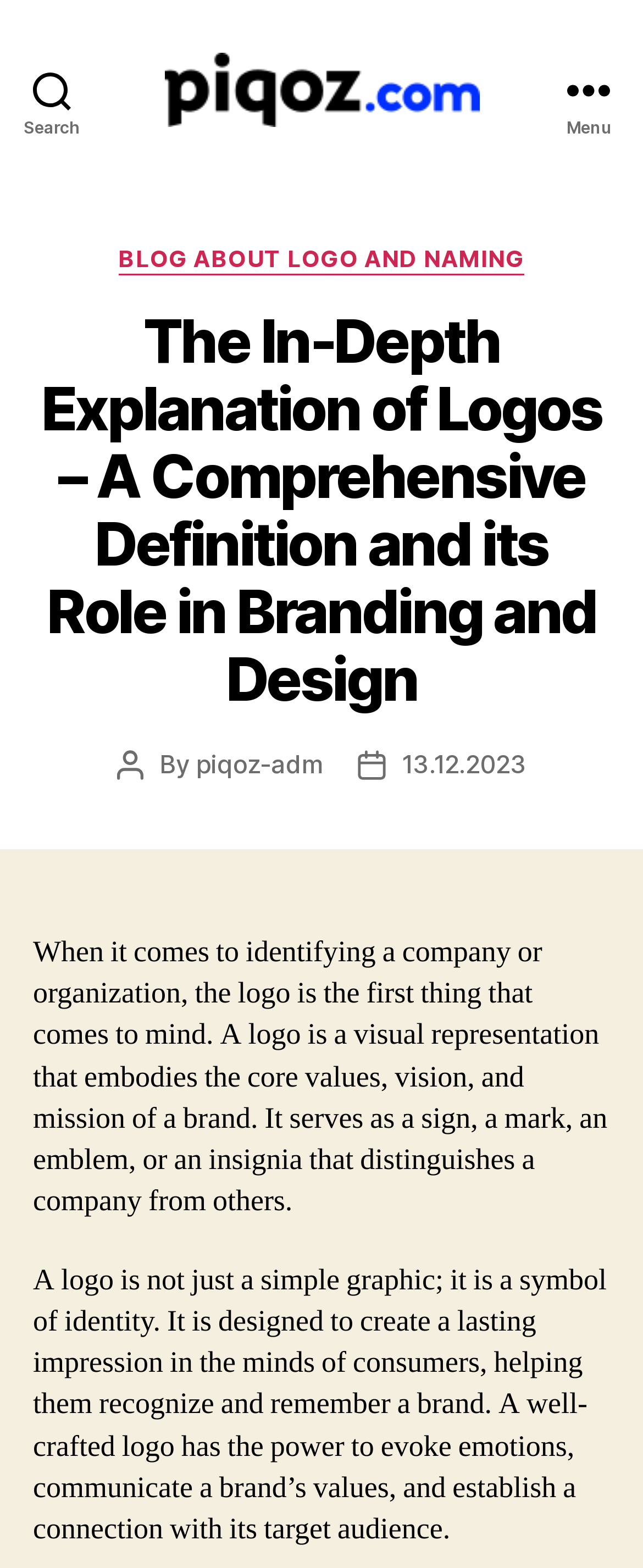Please find and report the primary heading text from the webpage.

The In-Depth Explanation of Logos – A Comprehensive Definition and its Role in Branding and Design